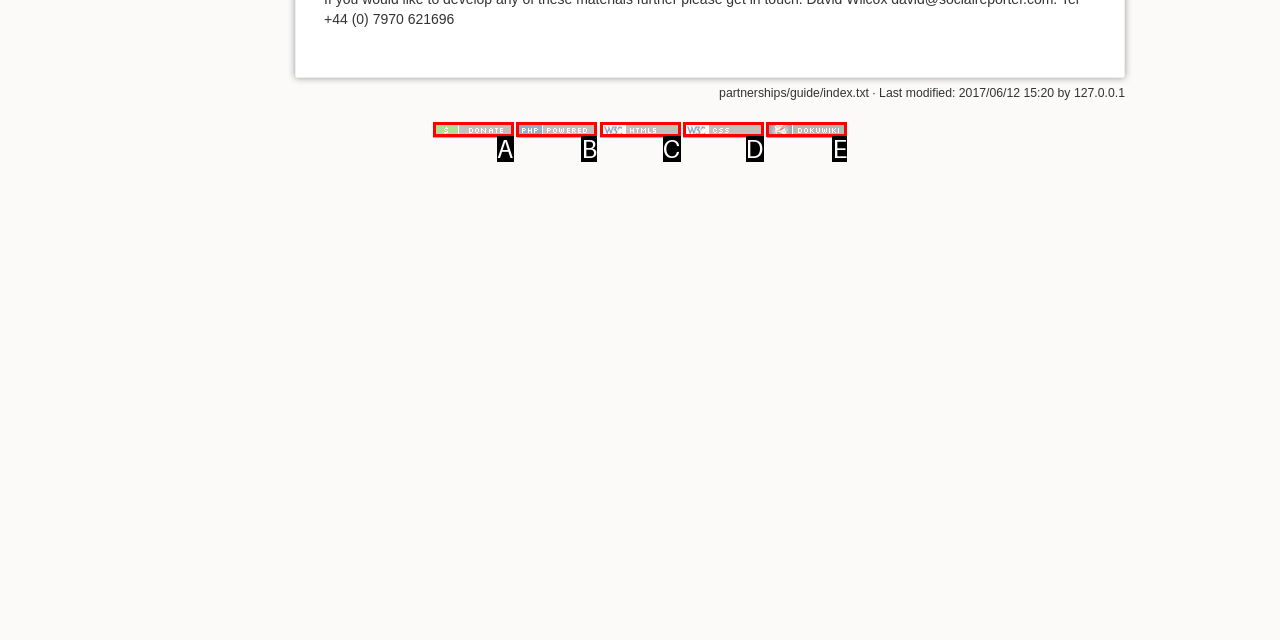Identify the UI element that best fits the description: title="Donate"
Respond with the letter representing the correct option.

A